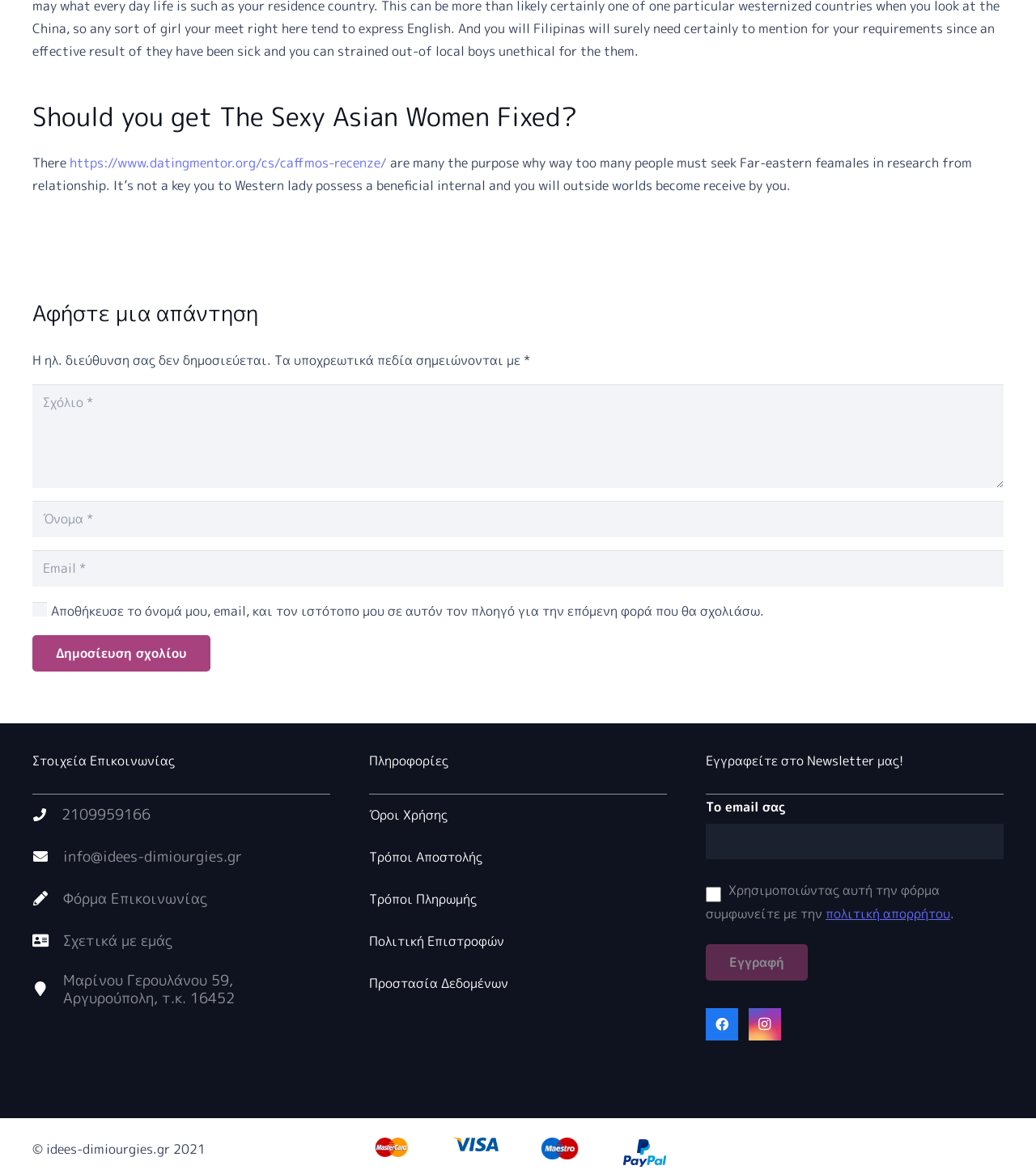Please pinpoint the bounding box coordinates for the region I should click to adhere to this instruction: "Fill out the comment field".

[0.031, 0.327, 0.969, 0.416]